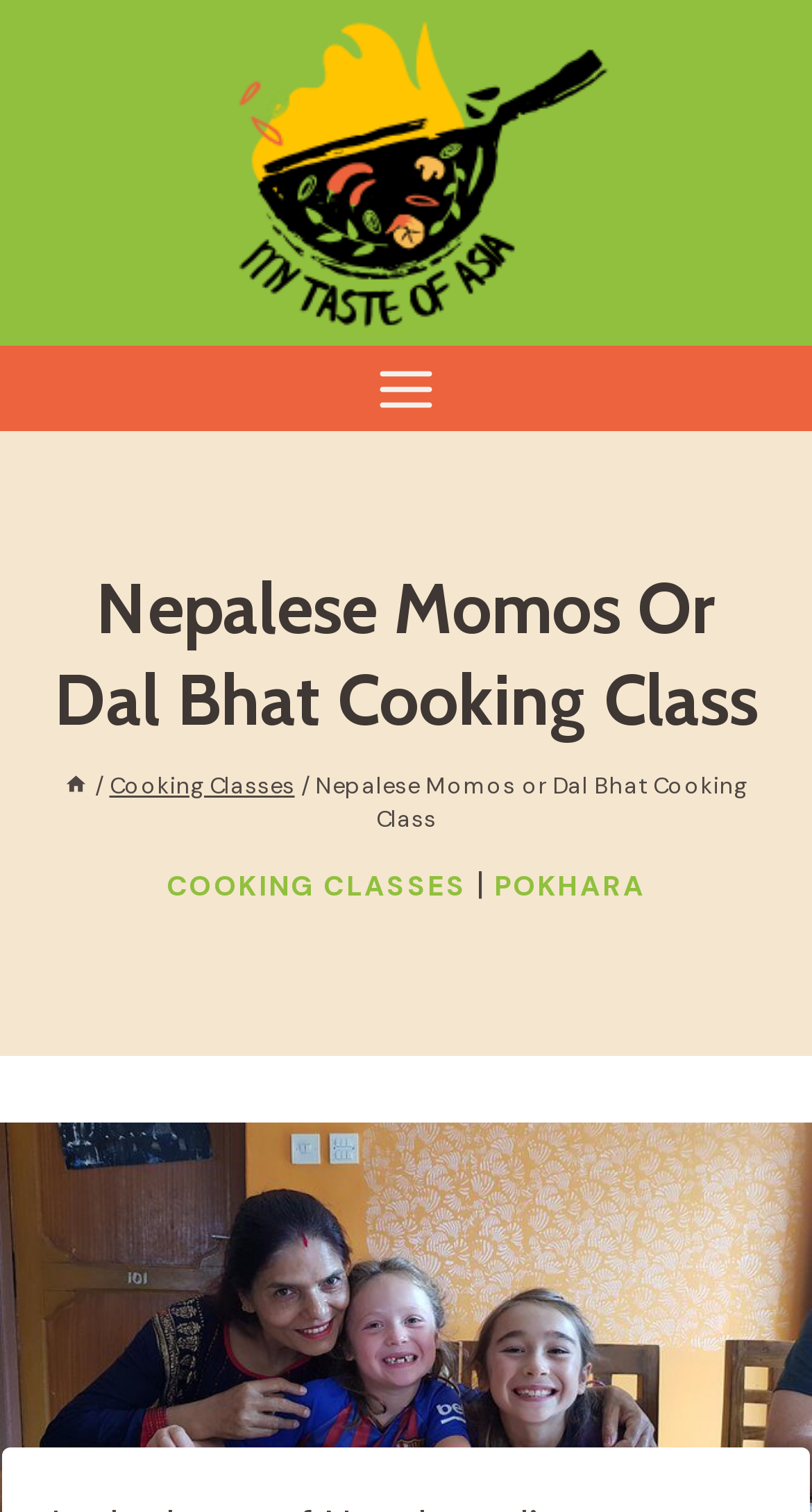What are the two locations mentioned on the webpage?
Using the picture, provide a one-word or short phrase answer.

Home, Pokhara